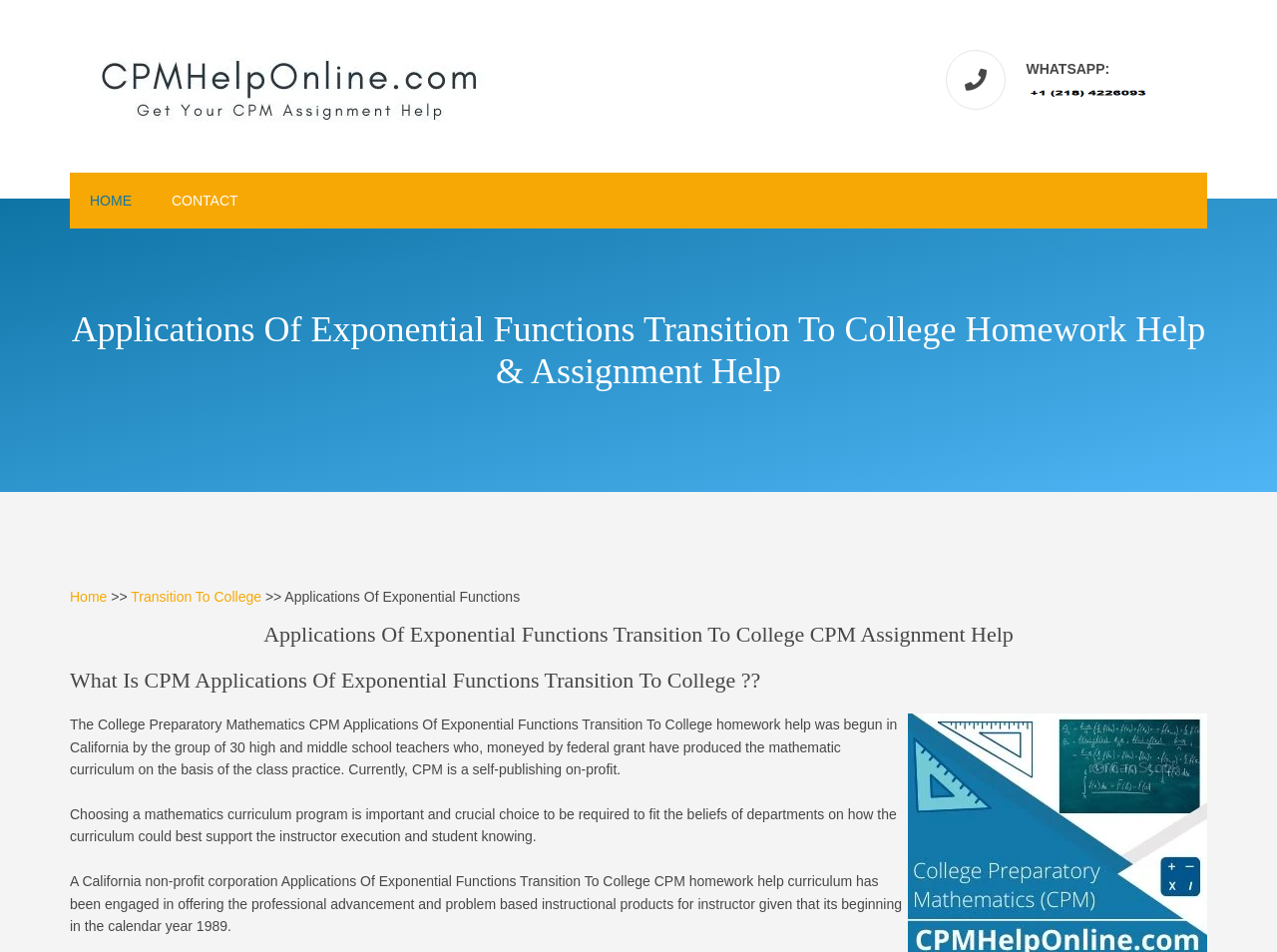Identify the bounding box of the UI element described as follows: "alt="CPM Assignmnet Help"". Provide the coordinates as four float numbers in the range of 0 to 1 [left, top, right, bottom].

[0.055, 0.068, 0.398, 0.106]